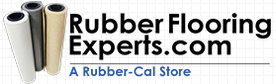What type of products does Rubber Flooring Experts offer?
Based on the screenshot, answer the question with a single word or phrase.

Rubber flooring